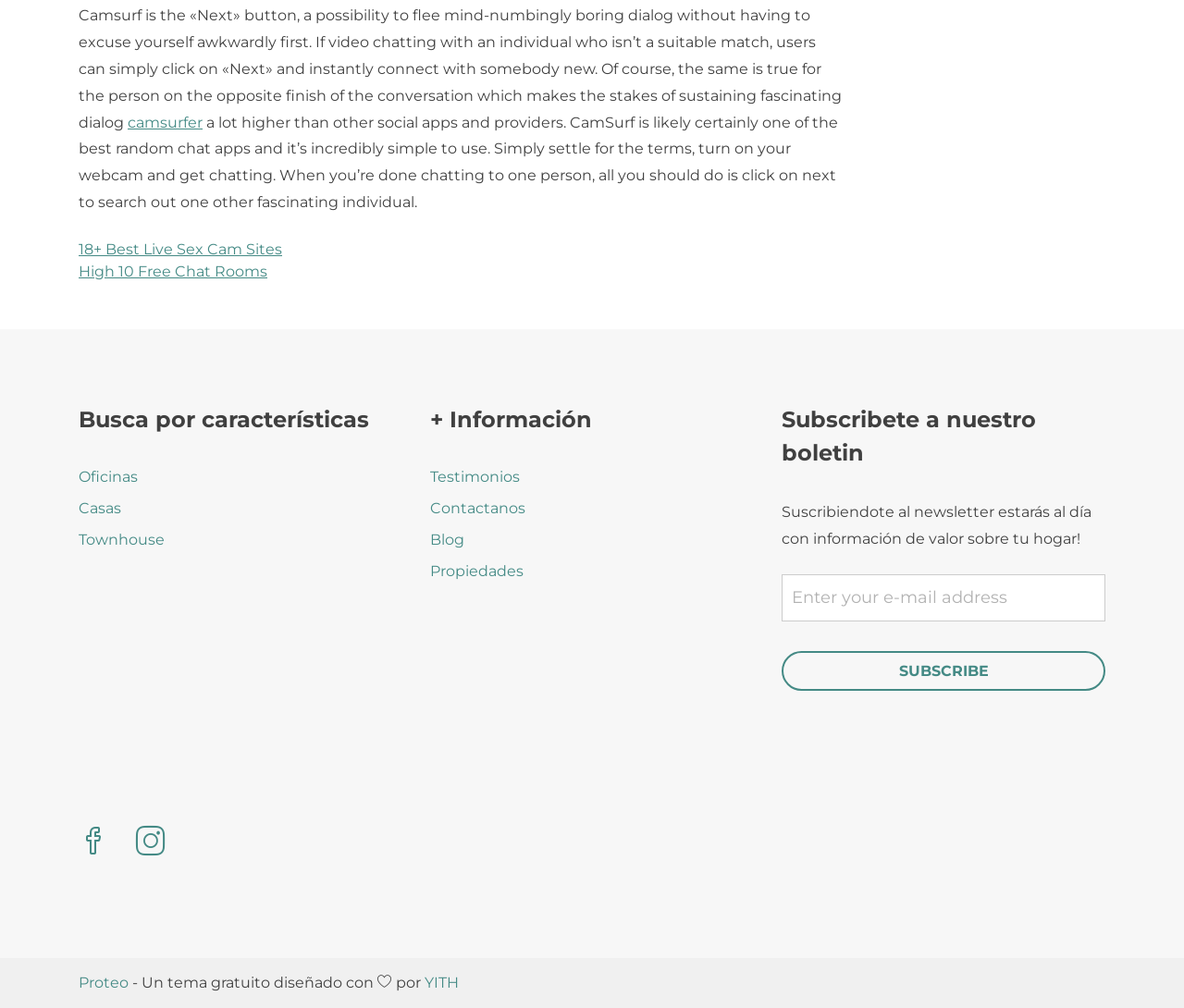Show me the bounding box coordinates of the clickable region to achieve the task as per the instruction: "Click on the 'camsurfer' link".

[0.108, 0.113, 0.171, 0.13]